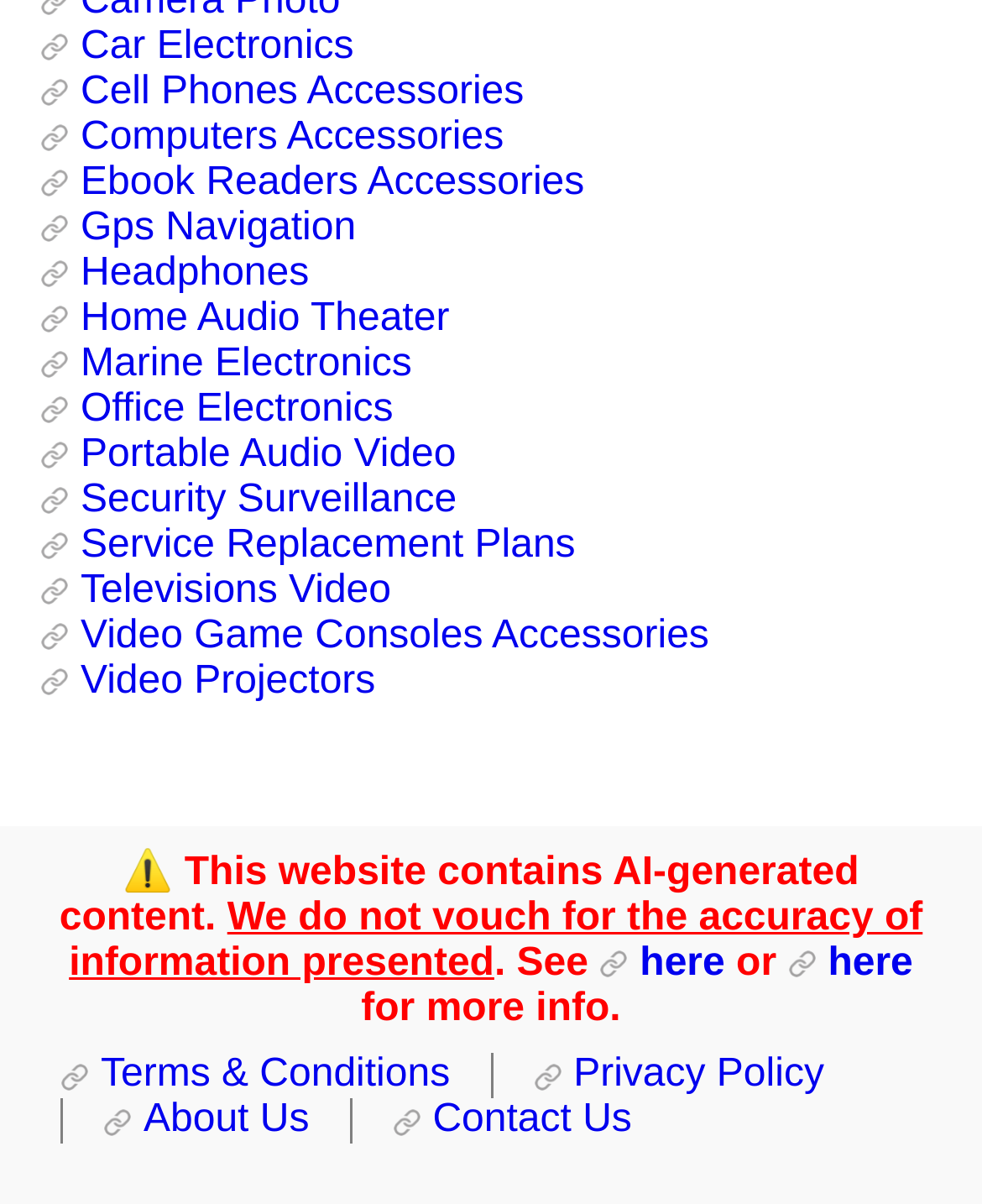Could you find the bounding box coordinates of the clickable area to complete this instruction: "View Televisions Video"?

[0.041, 0.474, 0.398, 0.509]